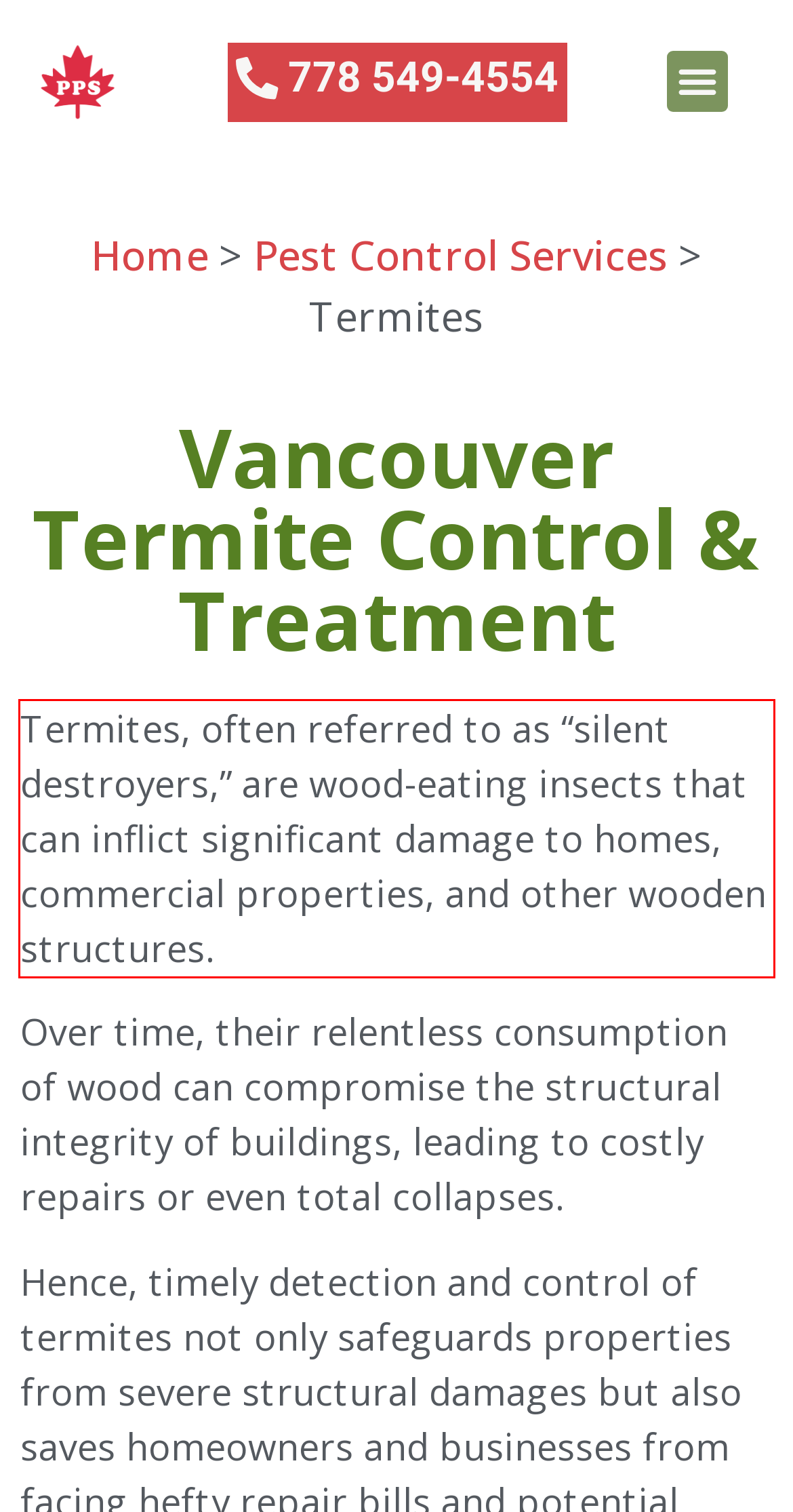You are given a webpage screenshot with a red bounding box around a UI element. Extract and generate the text inside this red bounding box.

Termites, often referred to as “silent destroyers,” are wood-eating insects that can inflict significant damage to homes, commercial properties, and other wooden structures.